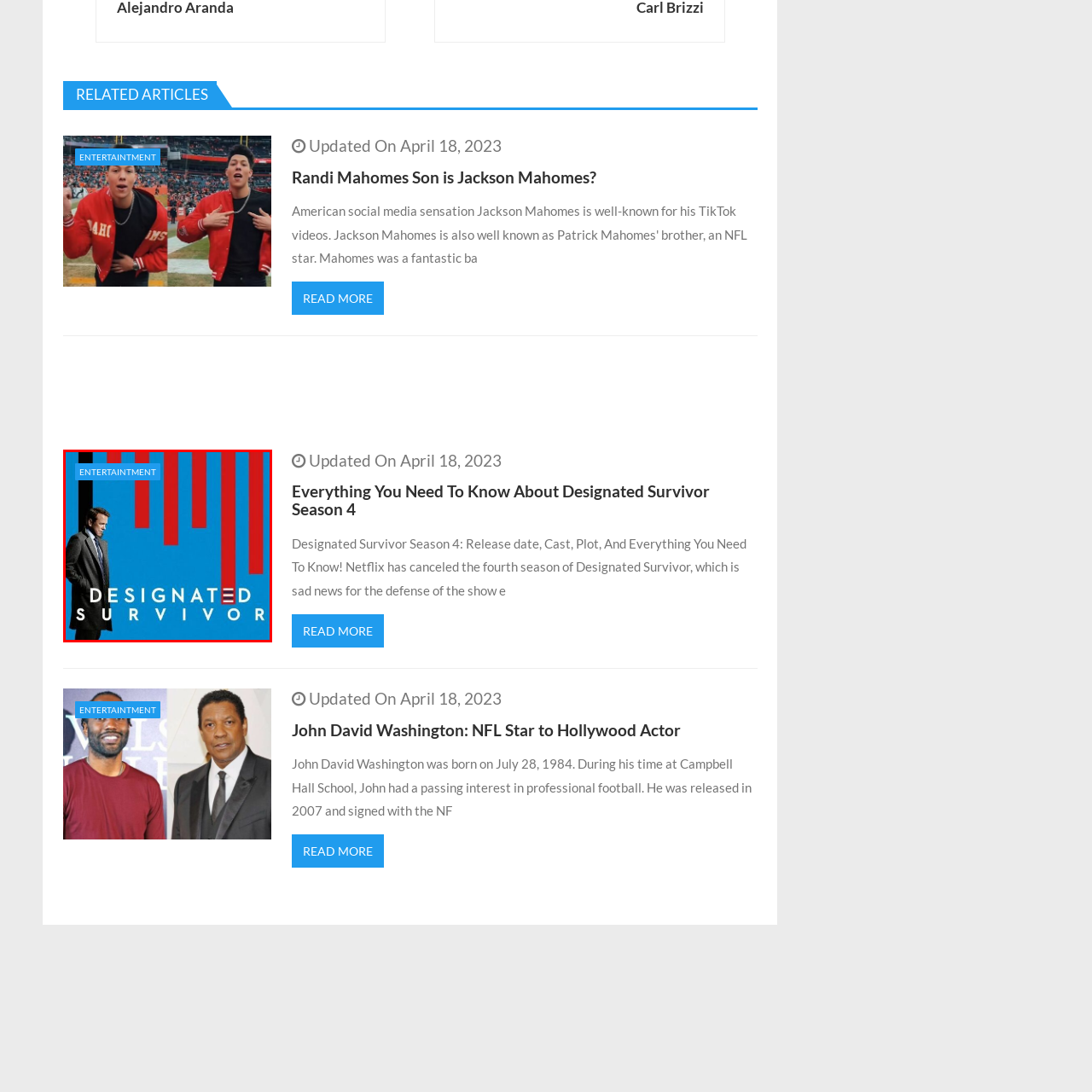What is the color of the character's suit?
Examine the content inside the red bounding box and give a comprehensive answer to the question.

The caption describes the character as 'dressed in a sharp grey suit', which implies that the suit is grey in color.